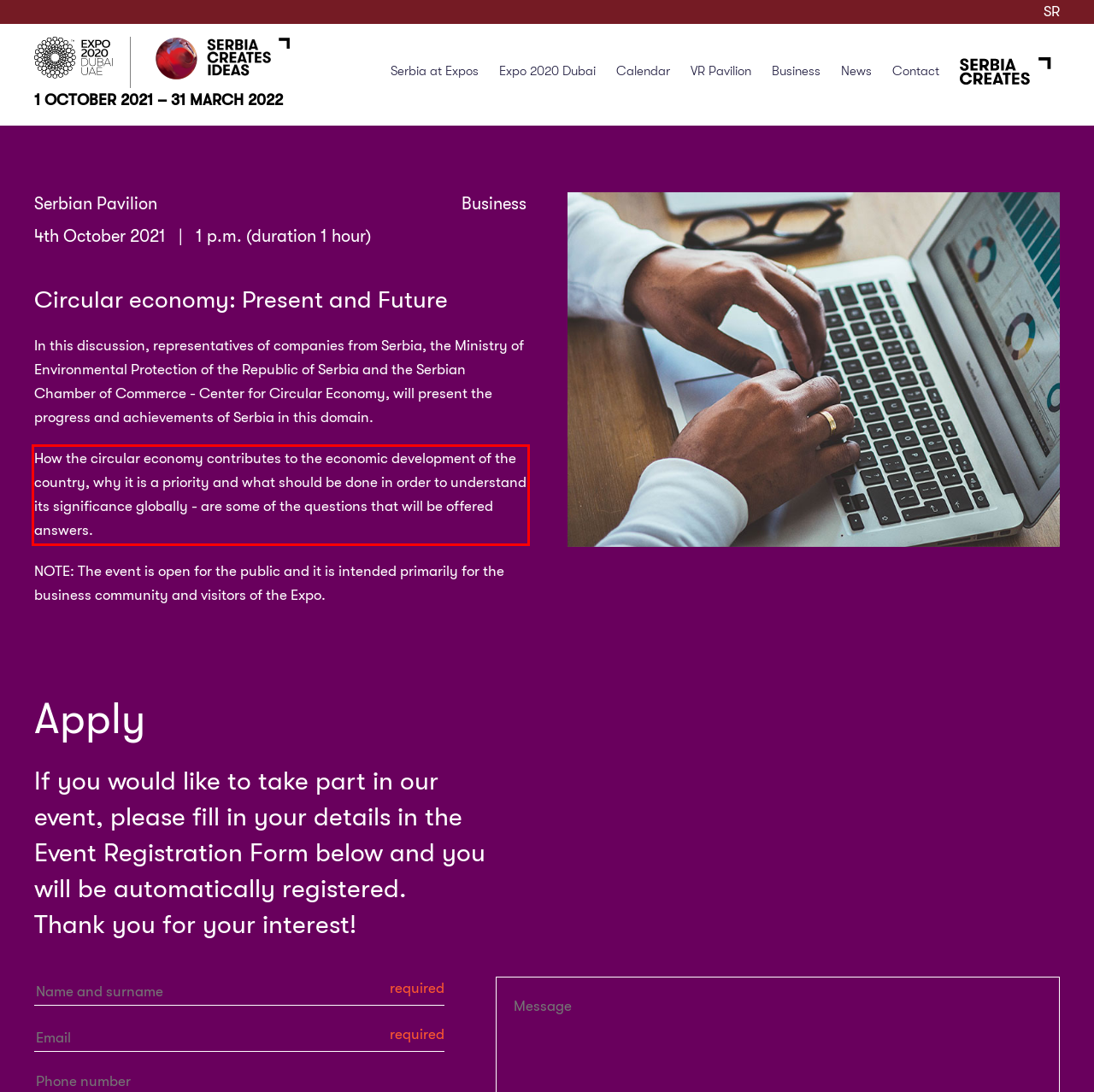You have a screenshot of a webpage with a red bounding box. Use OCR to generate the text contained within this red rectangle.

How the circular economy contributes to the economic development of the country, why it is a priority and what should be done in order to understand its significance globally - are some of the questions that will be offered answers.